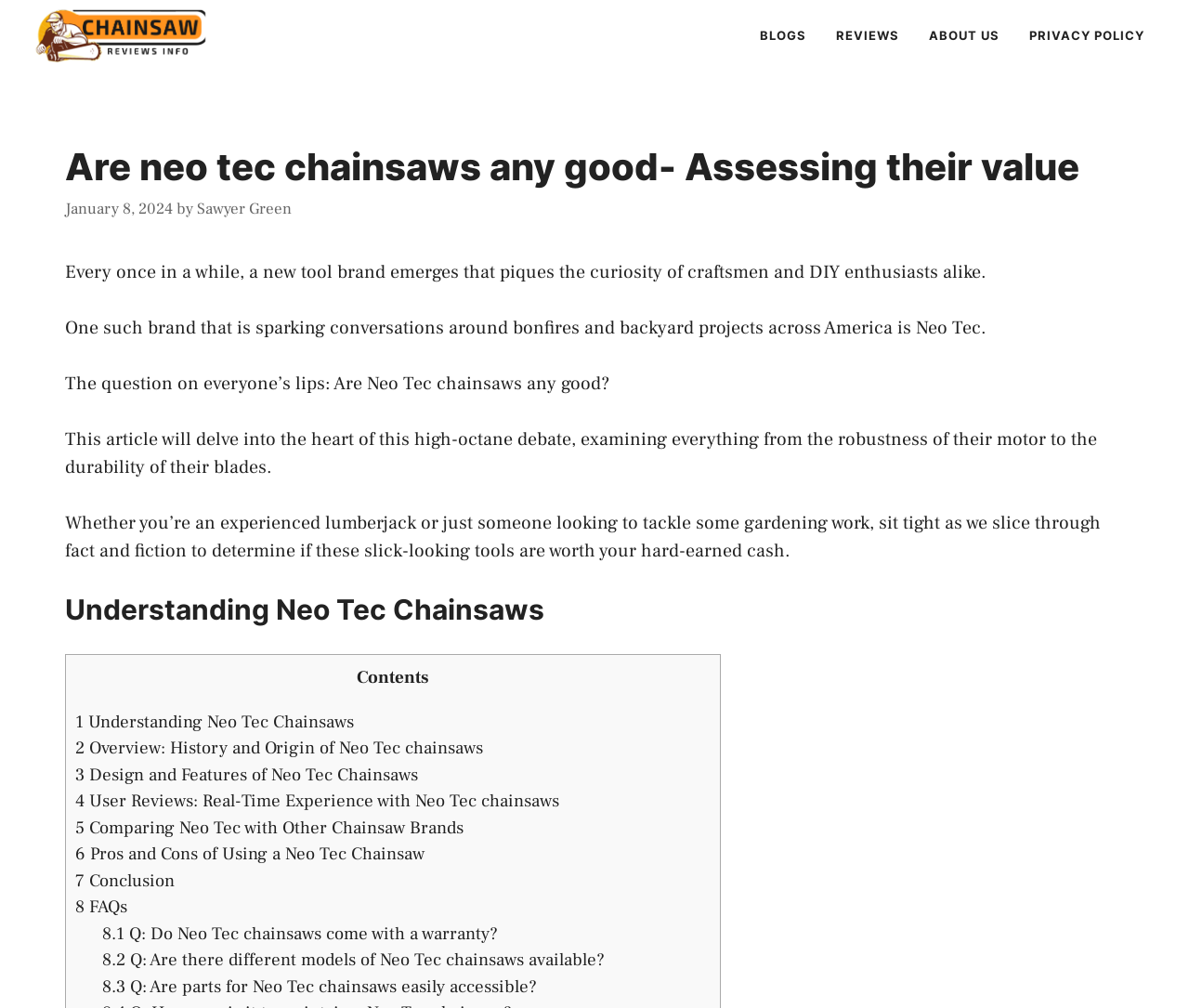Extract the main headline from the webpage and generate its text.

Are neo tec chainsaws any good- Assessing their value